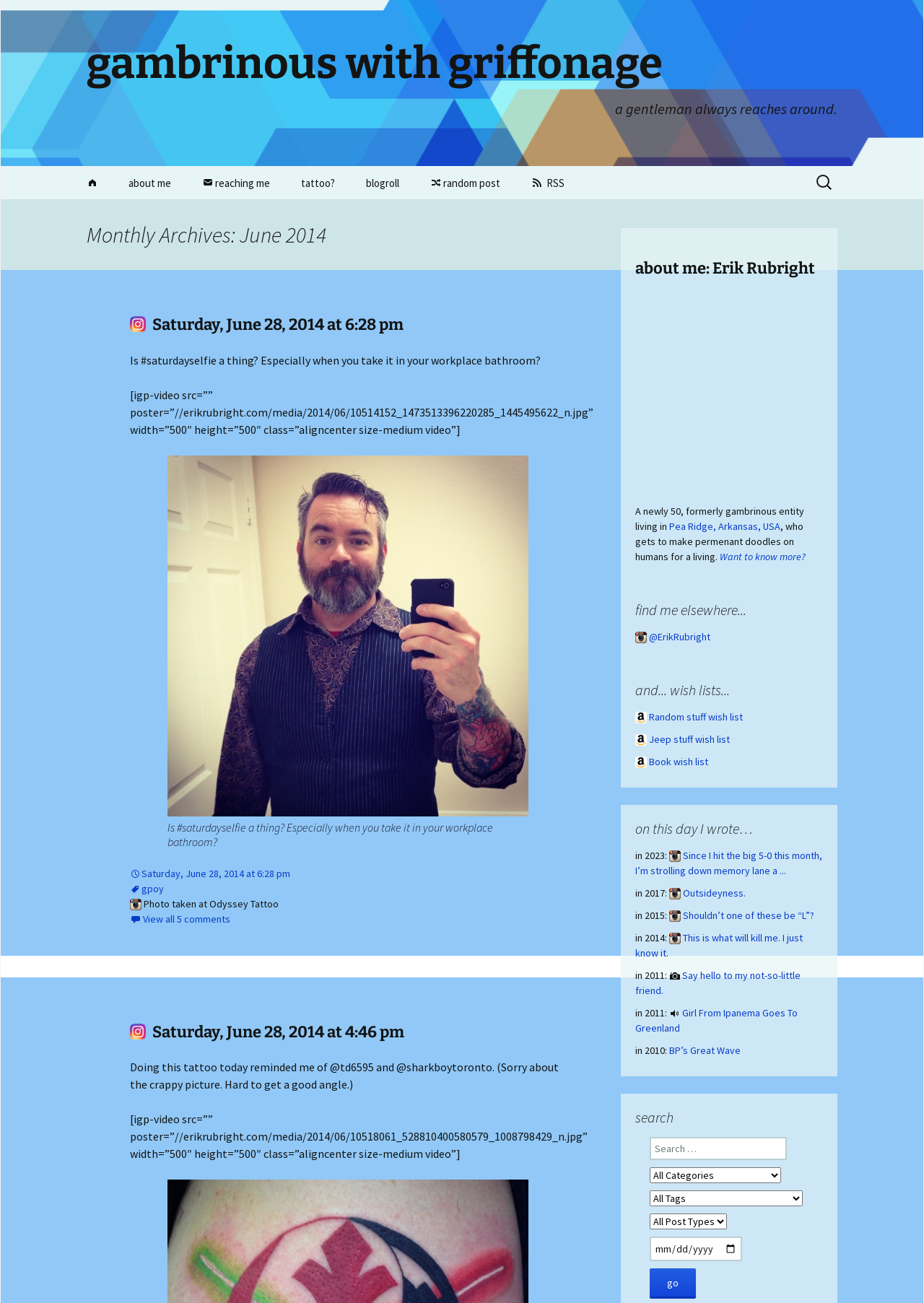Kindly determine the bounding box coordinates for the clickable area to achieve the given instruction: "View the 'Saturday, June 28, 2014 at 6:28 pm' post".

[0.141, 0.242, 0.612, 0.257]